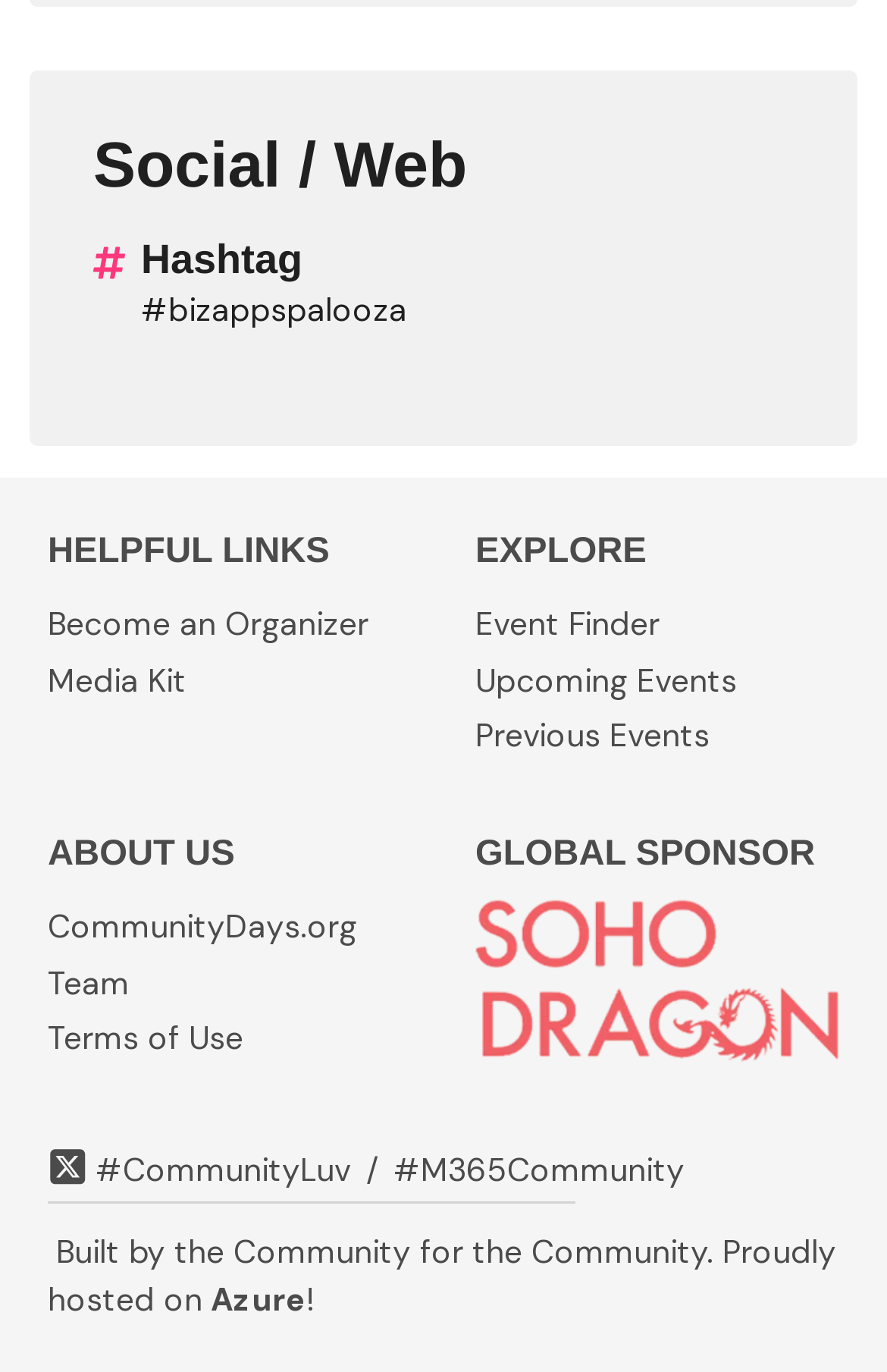What is the name of the event mentioned in the hashtag?
Please look at the screenshot and answer in one word or a short phrase.

bizappspalooza